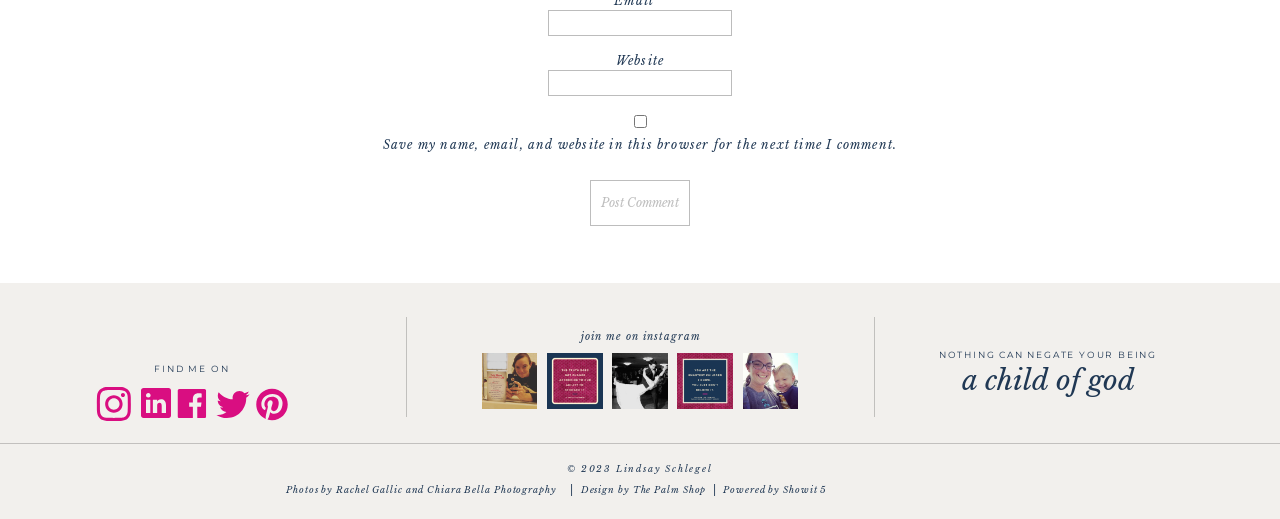What is the purpose of the checkbox?
We need a detailed and exhaustive answer to the question. Please elaborate.

The checkbox is located below the 'Website' textbox and has a label 'Save my name, email, and website in this browser for the next time I comment.' This suggests that its purpose is to save the user's comment information for future use.